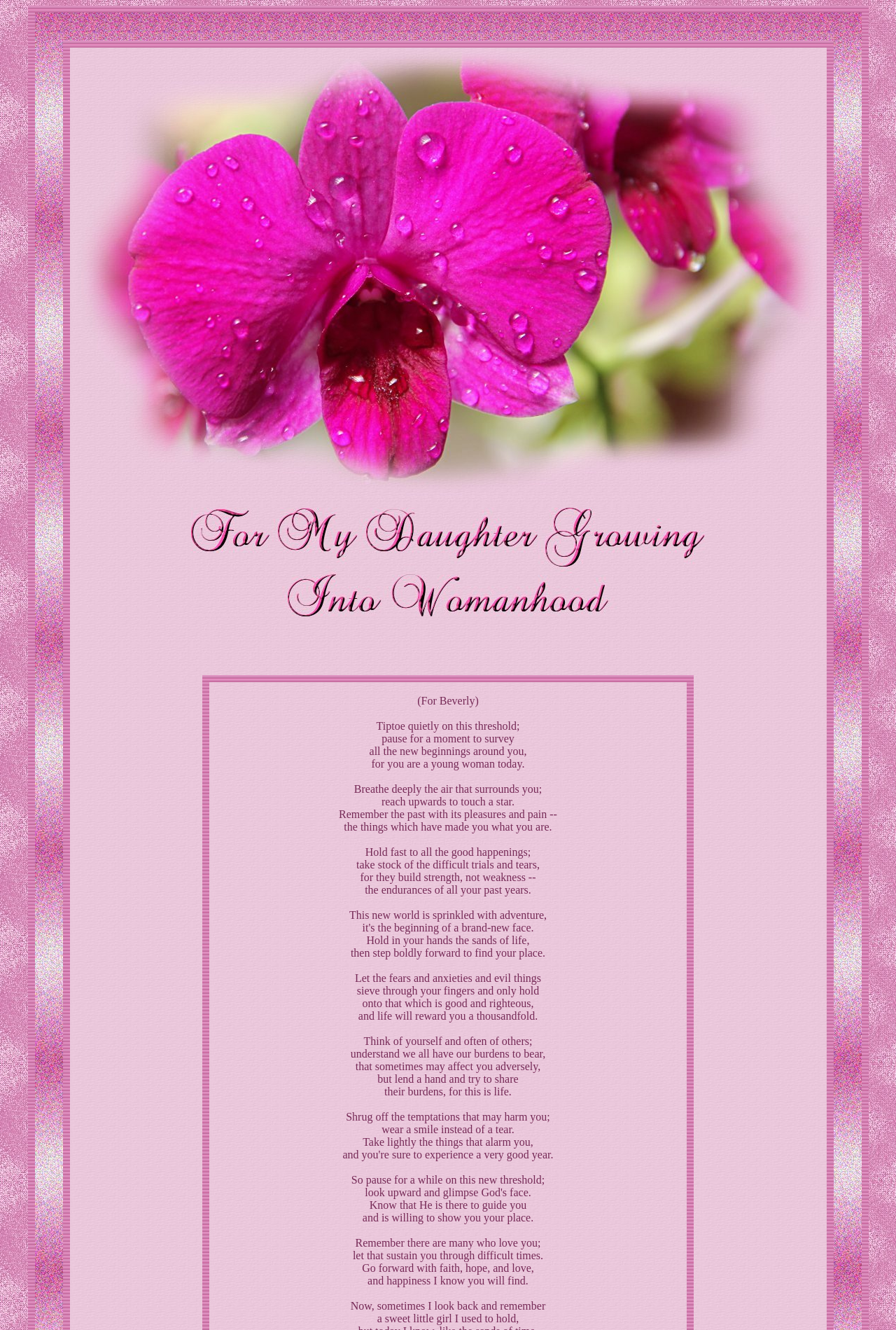Answer the question with a brief word or phrase:
What is the overall mood of the poem?

Hopeful and uplifting